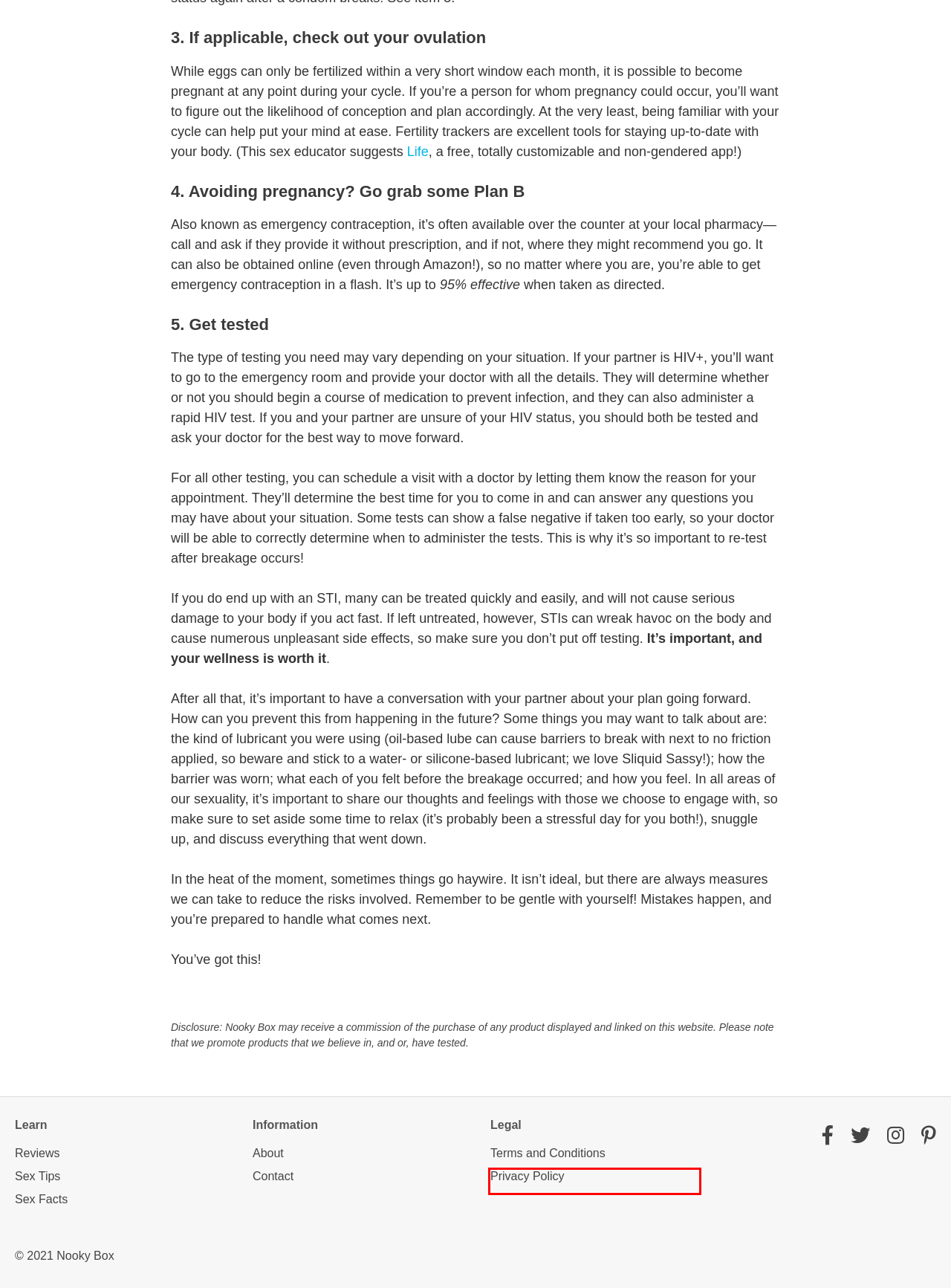You are given a screenshot depicting a webpage with a red bounding box around a UI element. Select the description that best corresponds to the new webpage after clicking the selected element. Here are the choices:
A. Contact and Customer Support - The Nooky Box
B. Sex Facts - Learn Statistics & Facts About Sex - Nooky Box
C. About The Nooky Box
D. Privacy Policy - Nooky Box
E. ‎Life - Period Tracker Calendar on the App Store
F. Terms and Conditions - Nooky Box
G. Reviews - Nooky Box
H. Sex Tips & Tricks to Have Better Sex - Nooky Box

D